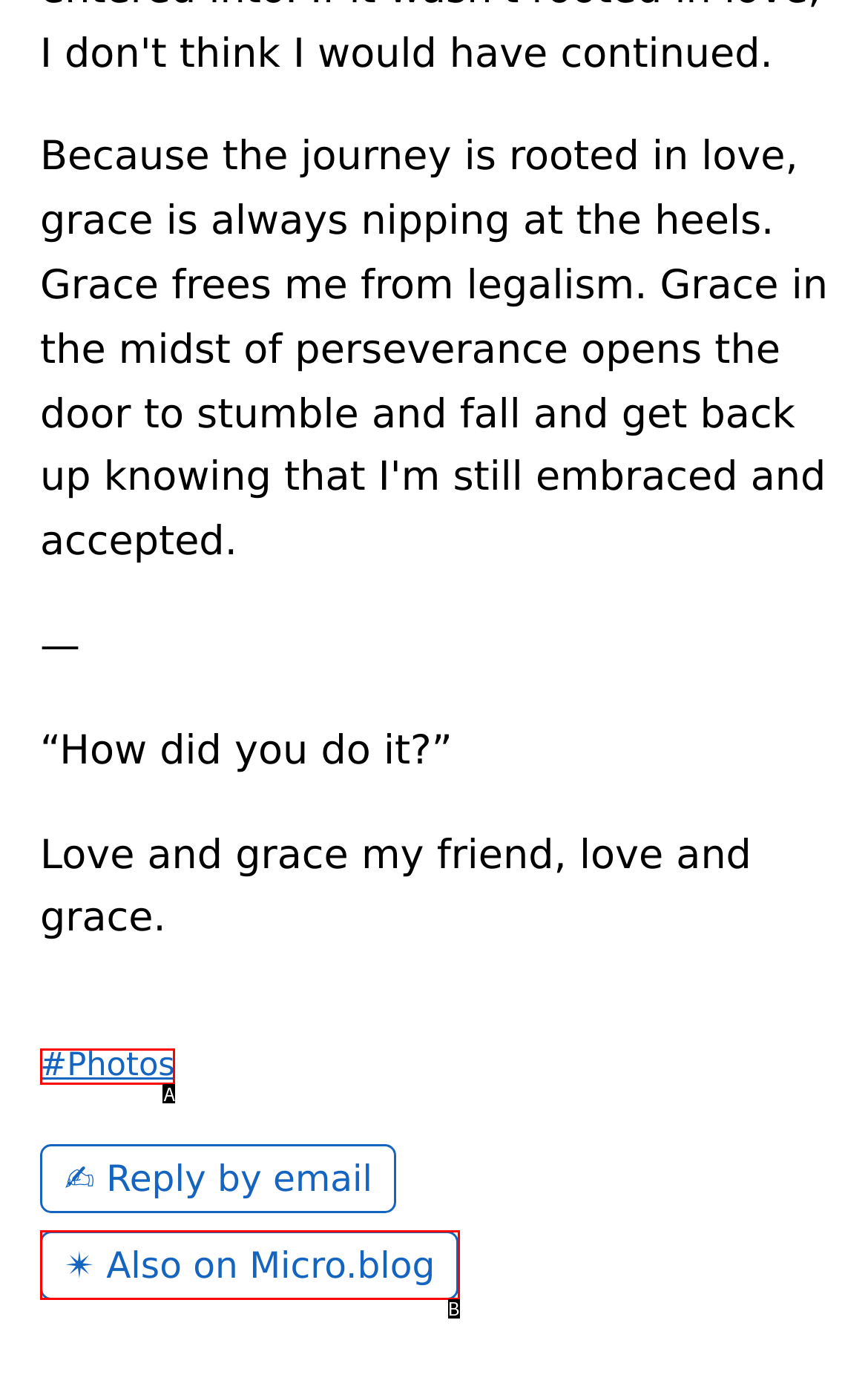Identify the UI element that corresponds to this description: #Photos
Respond with the letter of the correct option.

A